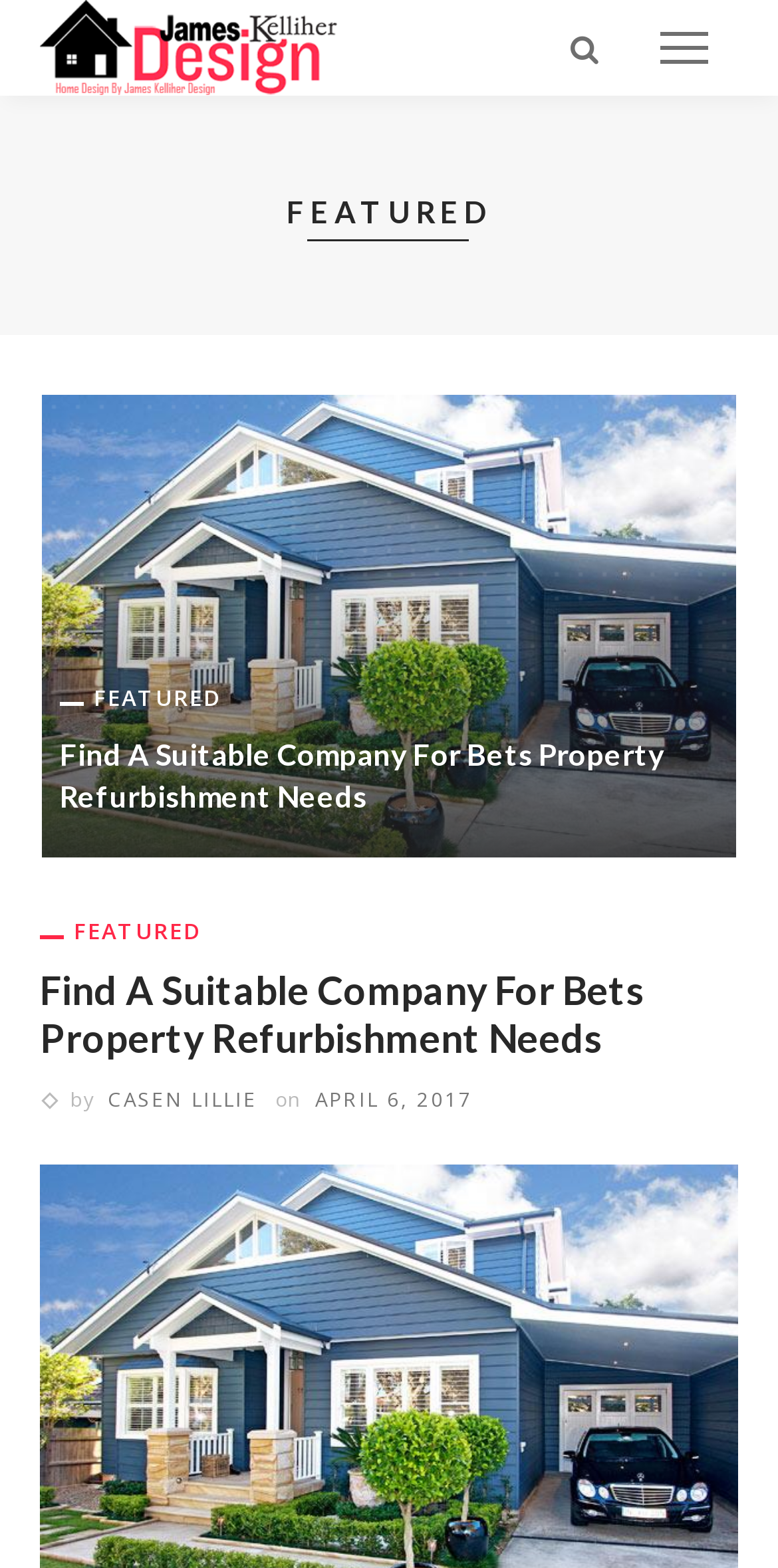Using the element description provided, determine the bounding box coordinates in the format (top-left x, top-left y, bottom-right x, bottom-right y). Ensure that all values are floating point numbers between 0 and 1. Element description: Featured

[0.077, 0.436, 0.285, 0.453]